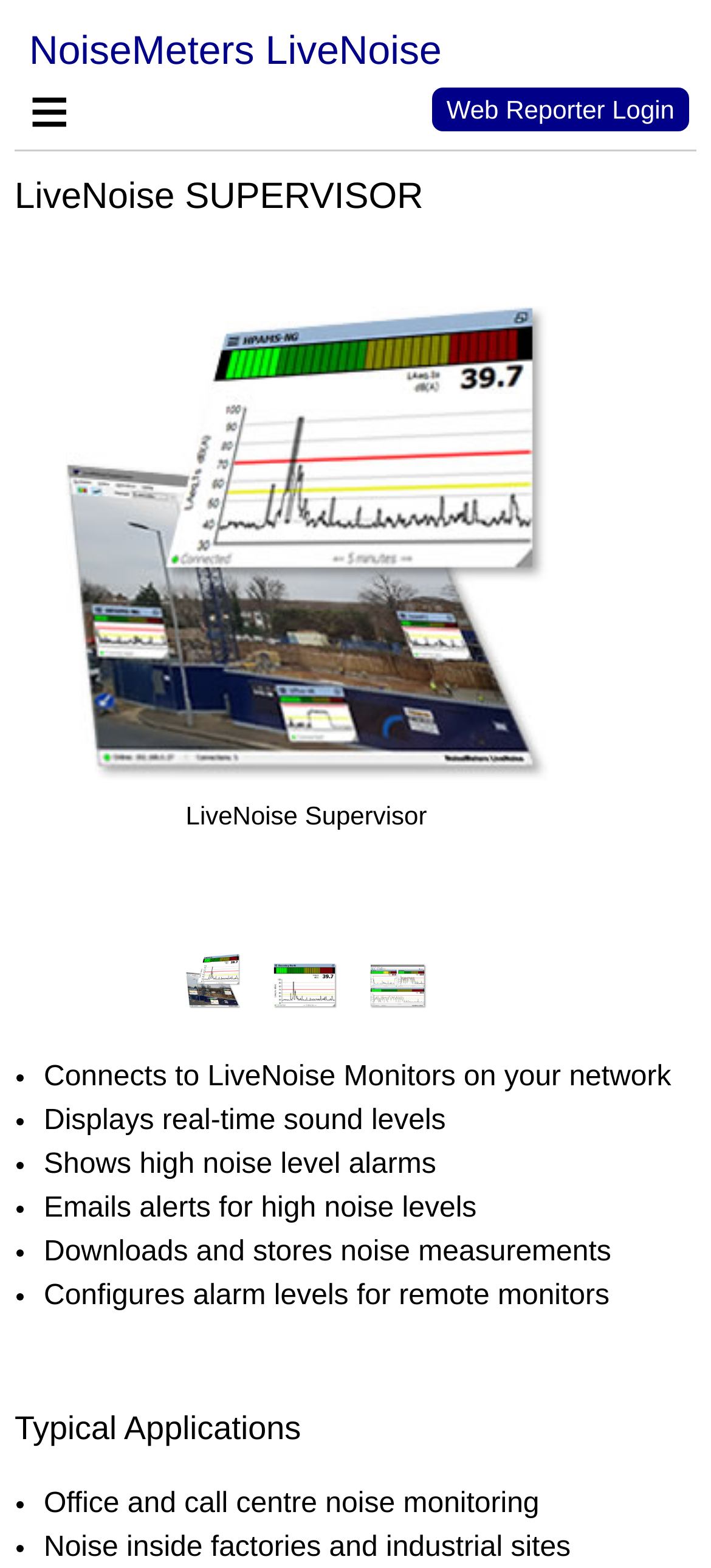Please indicate the bounding box coordinates for the clickable area to complete the following task: "Explore Wanneroo". The coordinates should be specified as four float numbers between 0 and 1, i.e., [left, top, right, bottom].

None